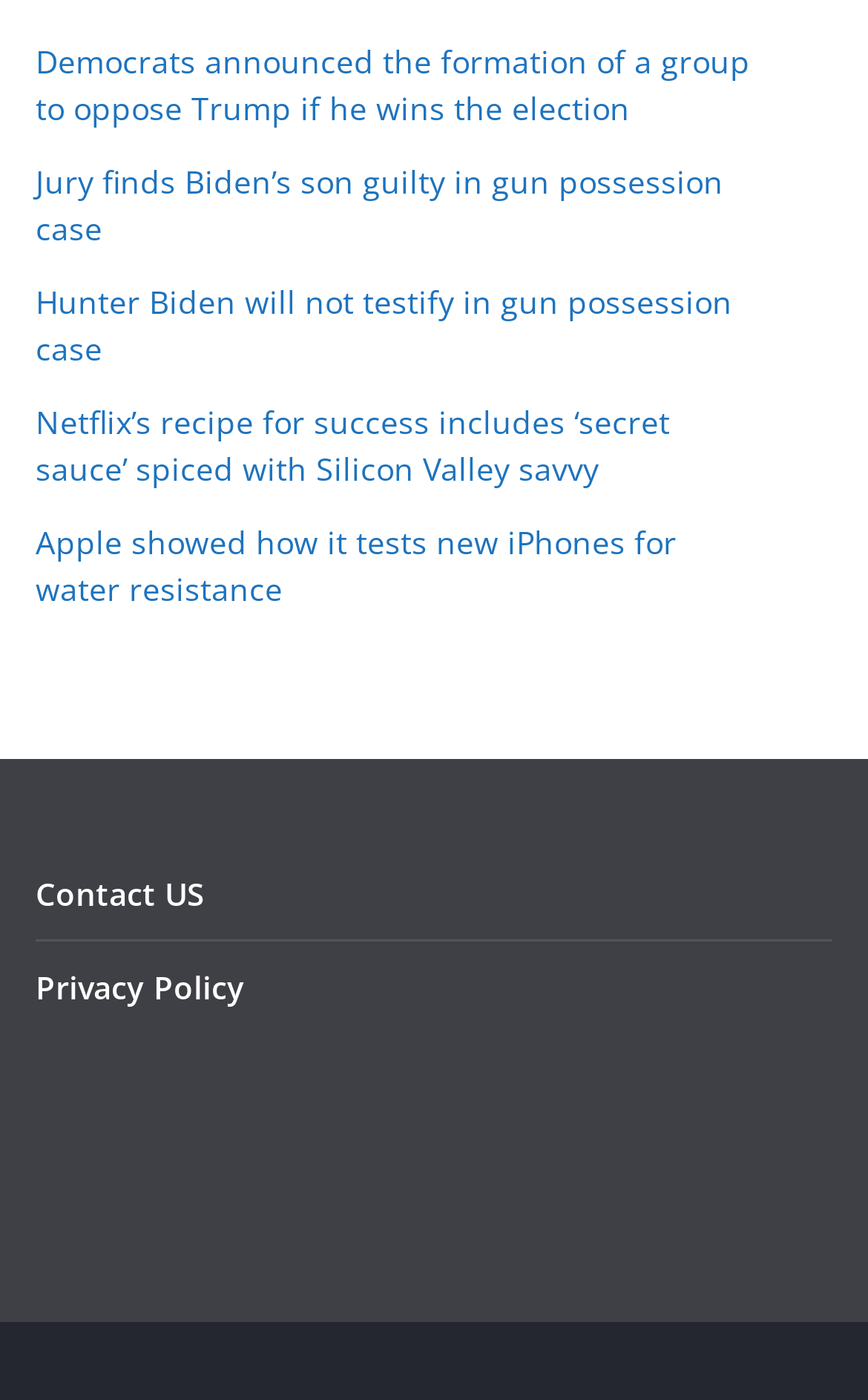Using floating point numbers between 0 and 1, provide the bounding box coordinates in the format (top-left x, top-left y, bottom-right x, bottom-right y). Locate the UI element described here: Privacy Policy

[0.041, 0.69, 0.282, 0.721]